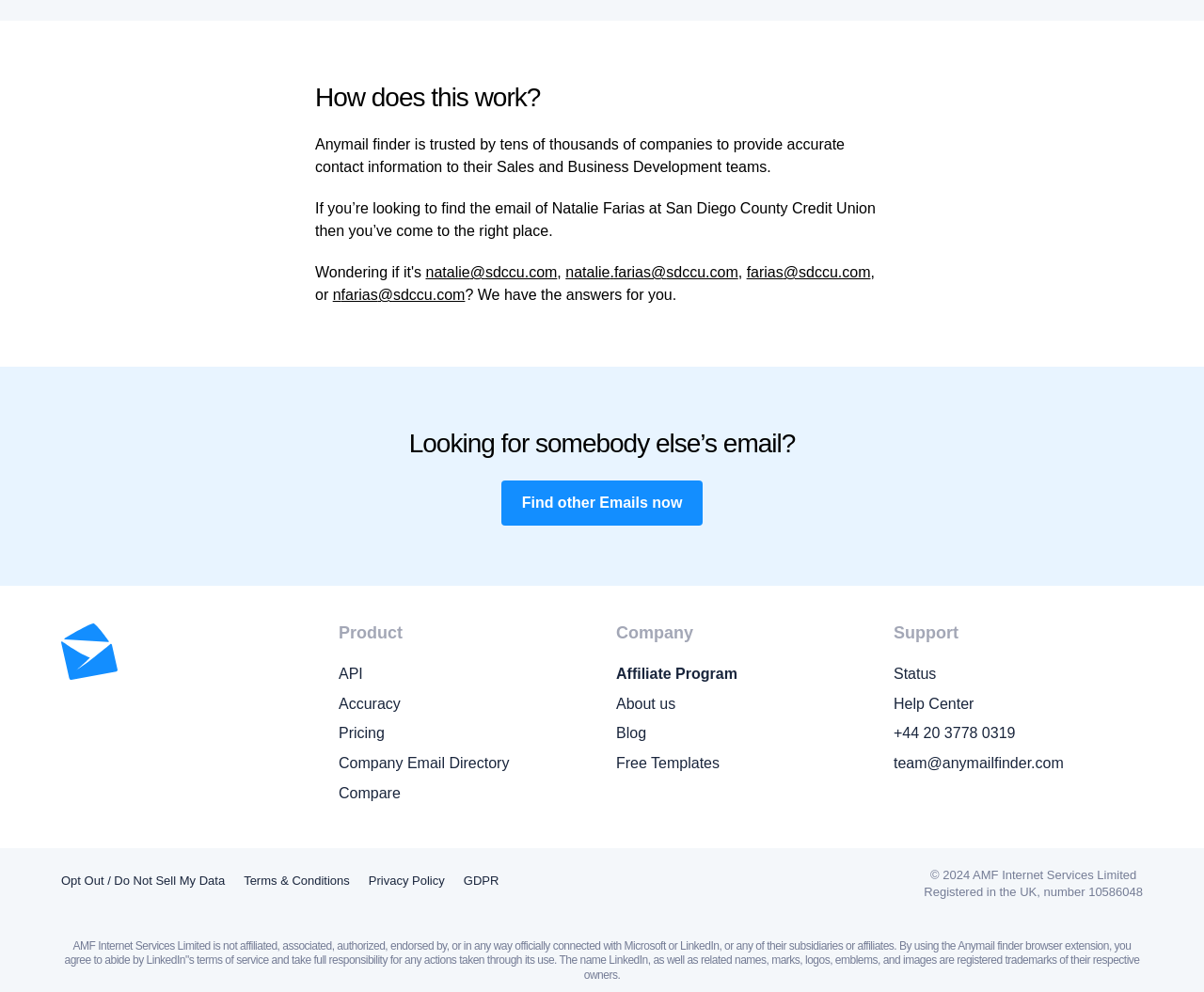What is the company name that owns Anymail finder?
Carefully examine the image and provide a detailed answer to the question.

The webpage has a footer section that mentions the company name 'AMF Internet Services Limited' as the owner of Anymail finder.